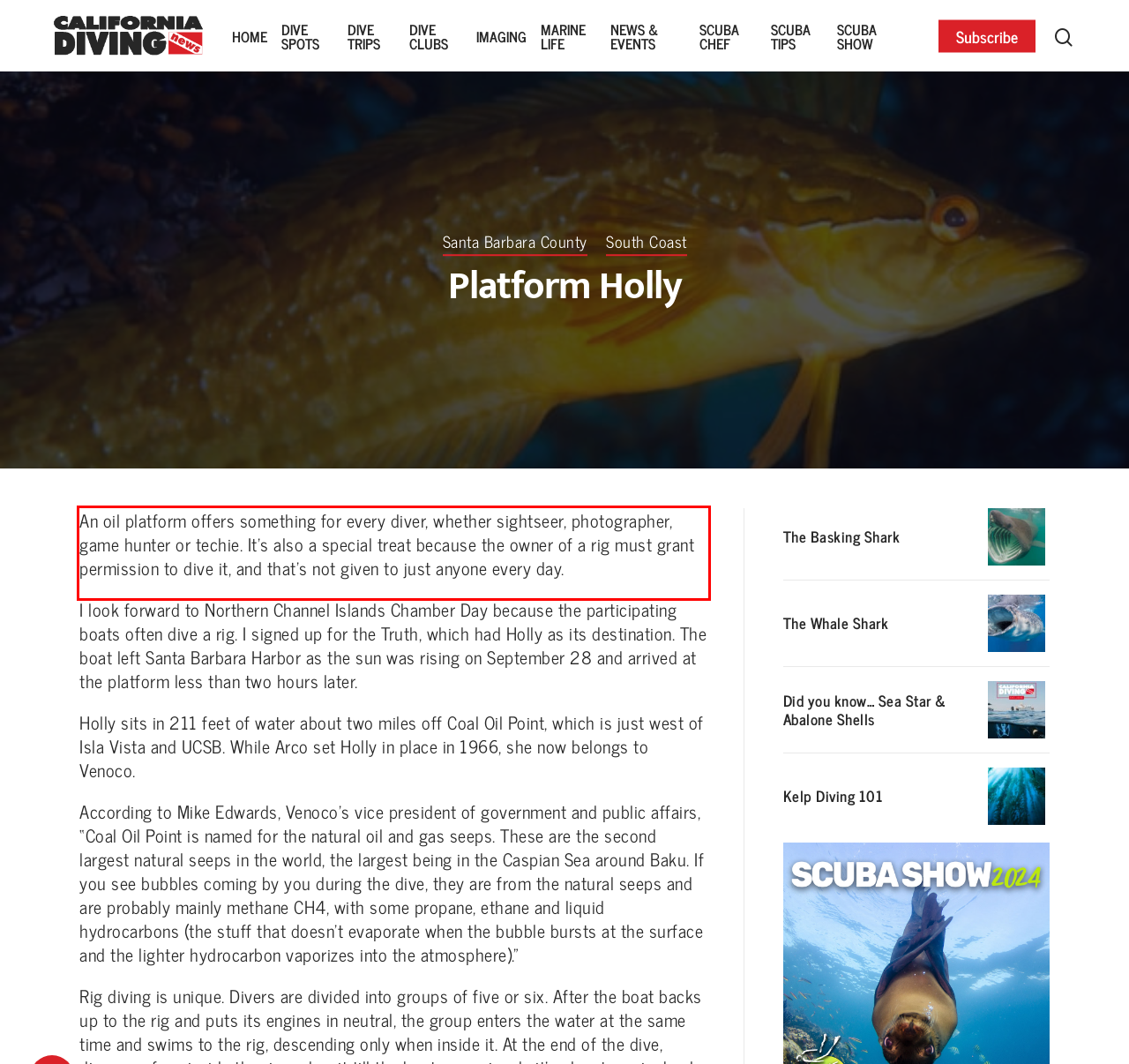Analyze the red bounding box in the provided webpage screenshot and generate the text content contained within.

An oil platform offers something for every diver, whether sightseer, photographer, game hunter or techie. It’s also a special treat because the owner of a rig must grant permission to dive it, and that’s not given to just anyone every day.